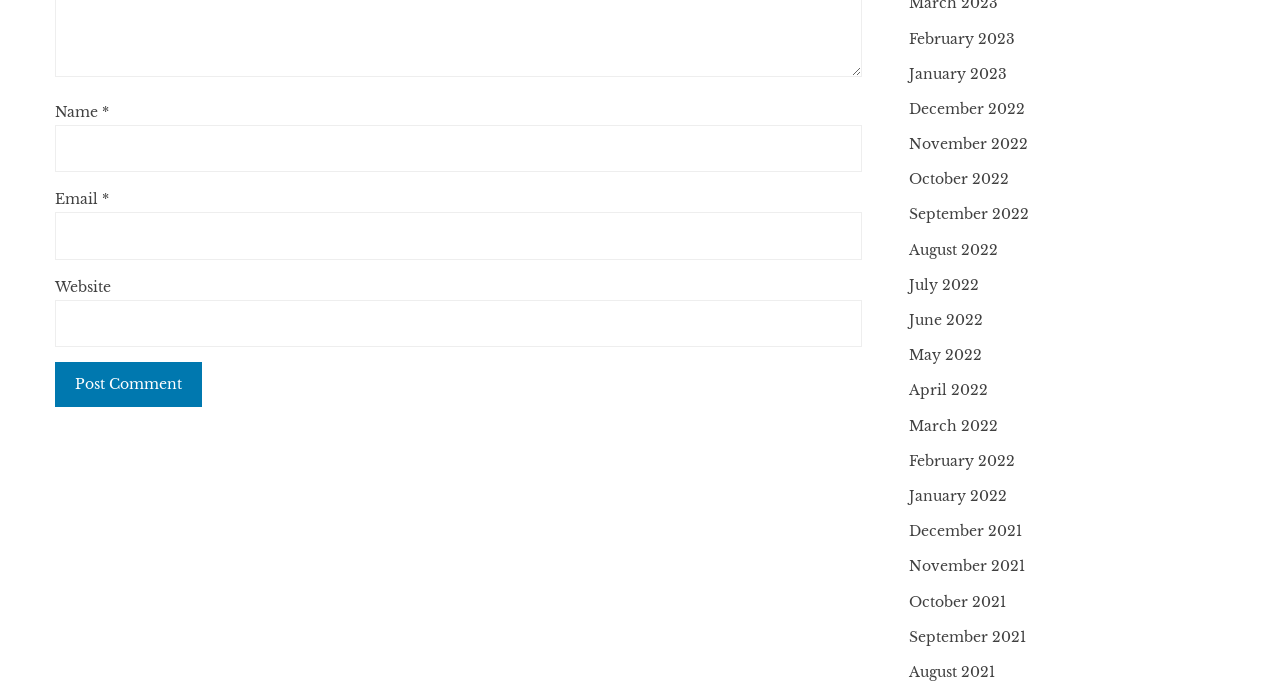Determine the bounding box coordinates for the region that must be clicked to execute the following instruction: "Enter your name".

[0.043, 0.184, 0.674, 0.253]